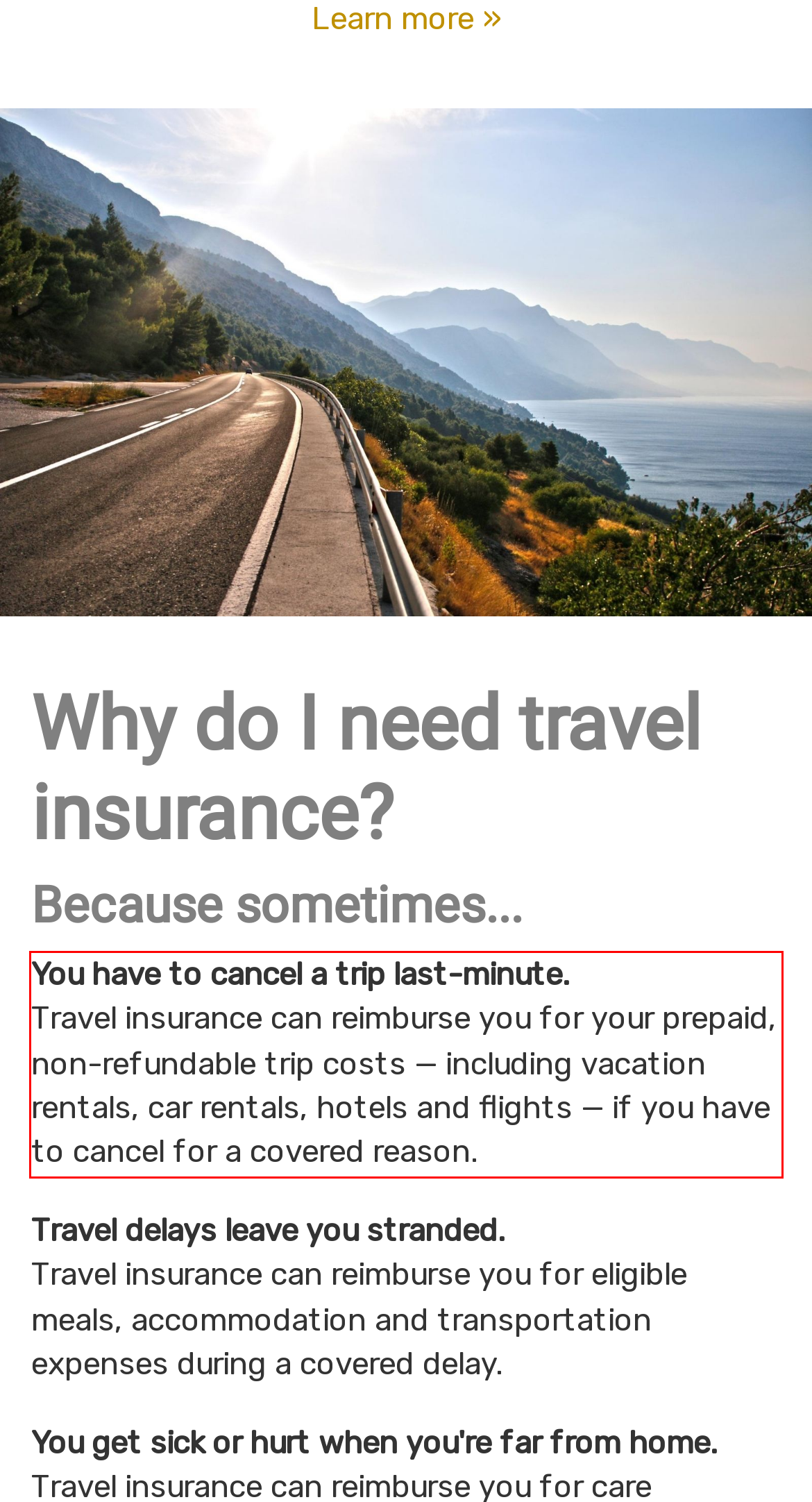Please look at the screenshot provided and find the red bounding box. Extract the text content contained within this bounding box.

You have to cancel a trip last-minute. Travel insurance can reimburse you for your prepaid, non-refundable trip costs — including vacation rentals, car rentals, hotels and flights — if you have to cancel for a covered reason.